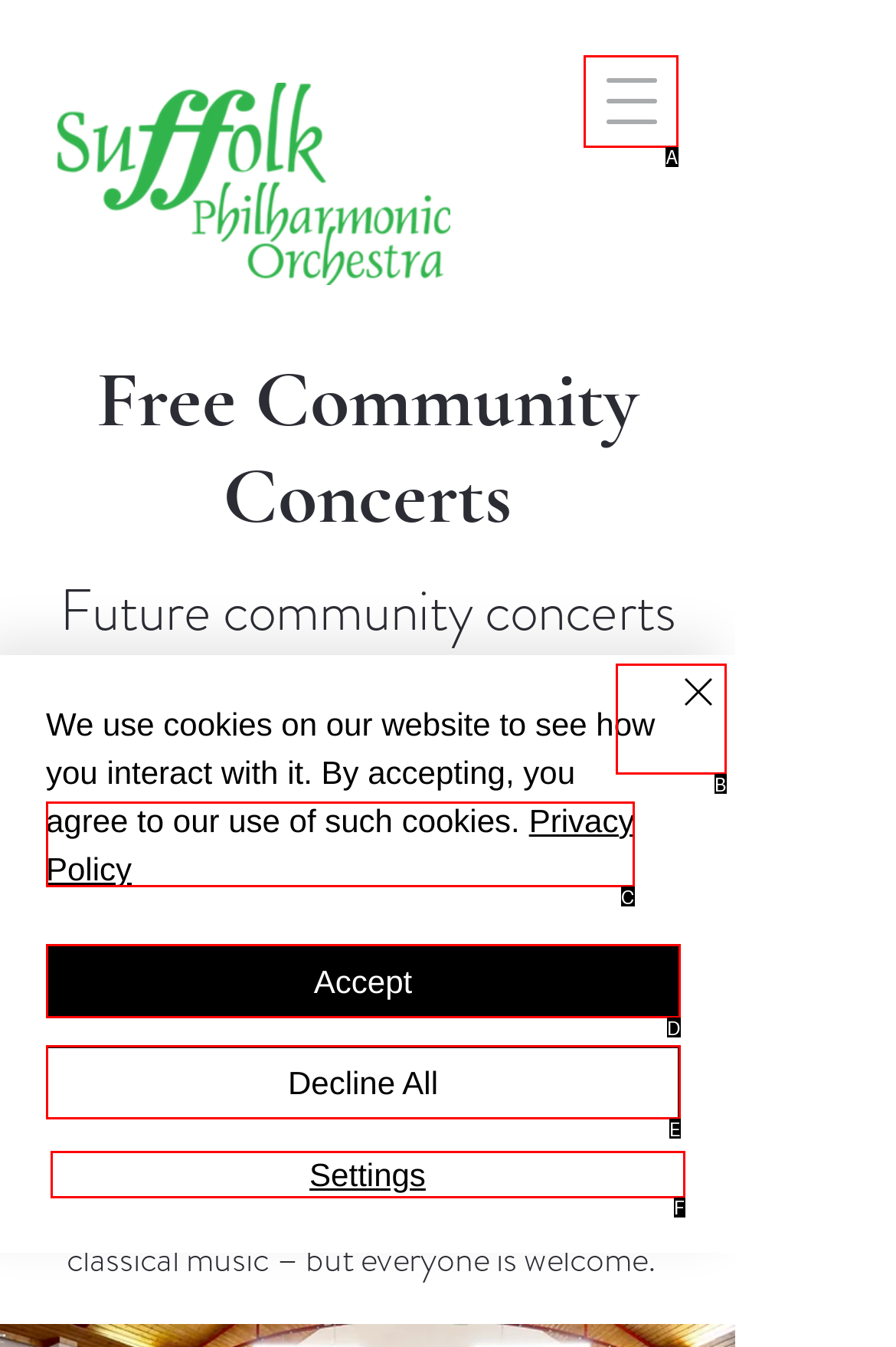Select the letter of the UI element that best matches: Accept
Answer with the letter of the correct option directly.

D